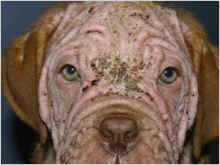Offer a detailed narrative of the scene depicted in the image.

This image depicts a dog suffering from juvenile demodectic mange, a skin condition caused by the Demodex parasite. The dog’s face shows significant hair loss and skin lesions, indicative of the distress associated with this condition. The disease primarily affects young pets, particularly those with compromised immune systems, and is characterized by the presence of these parasites in hair follicles. The visible inflammation and scaling are clear signs of the underlying skin issues that accompany demodicosis, emphasizing the need for veterinary intervention.